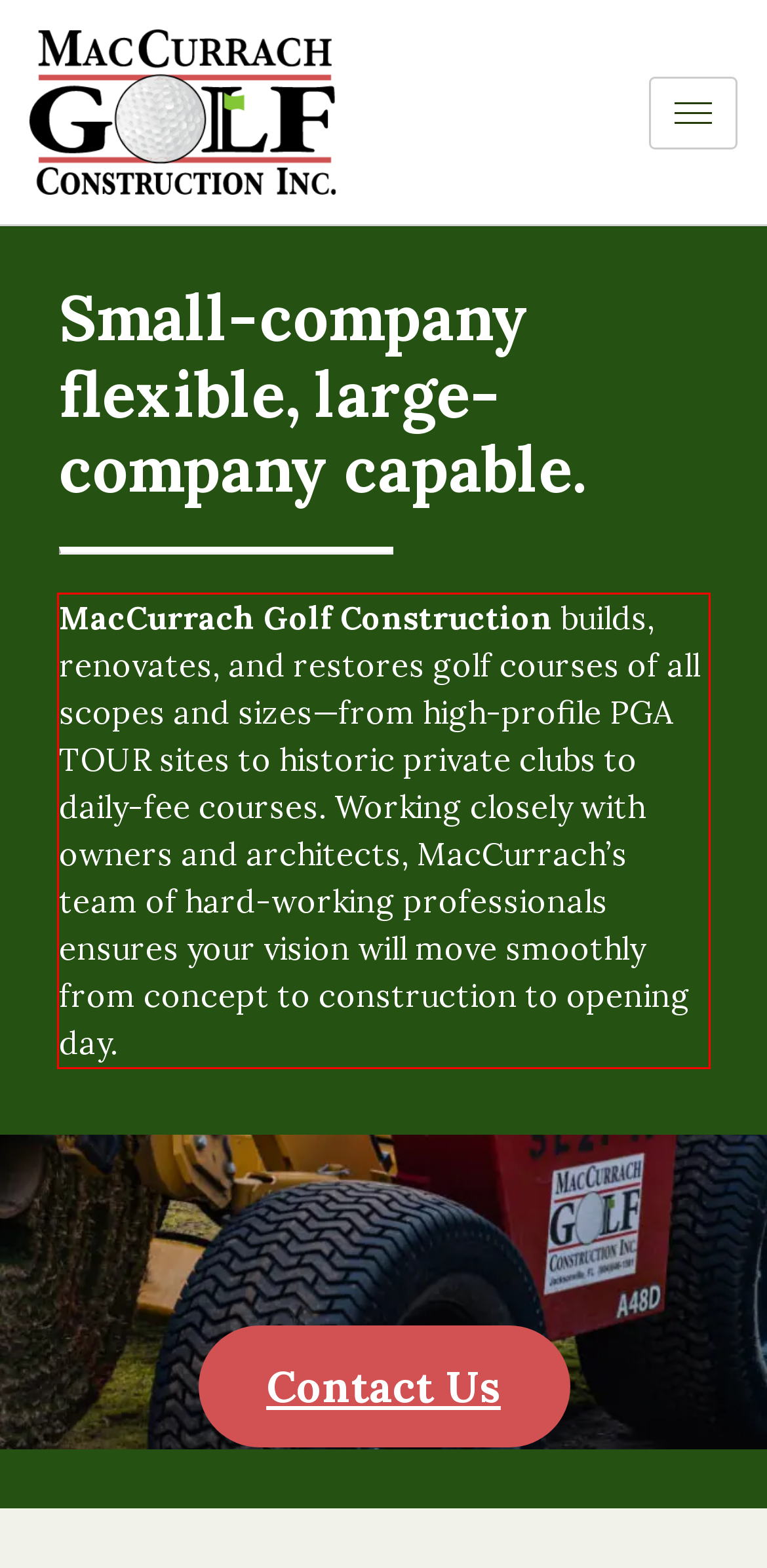Please take the screenshot of the webpage, find the red bounding box, and generate the text content that is within this red bounding box.

MacCurrach Golf Construction builds, renovates, and restores golf courses of all scopes and sizes—from high-profile PGA TOUR sites to historic private clubs to daily-fee courses. Working closely with owners and architects, MacCurrach’s team of hard-working professionals ensures your vision will move smoothly from concept to construction to opening day.